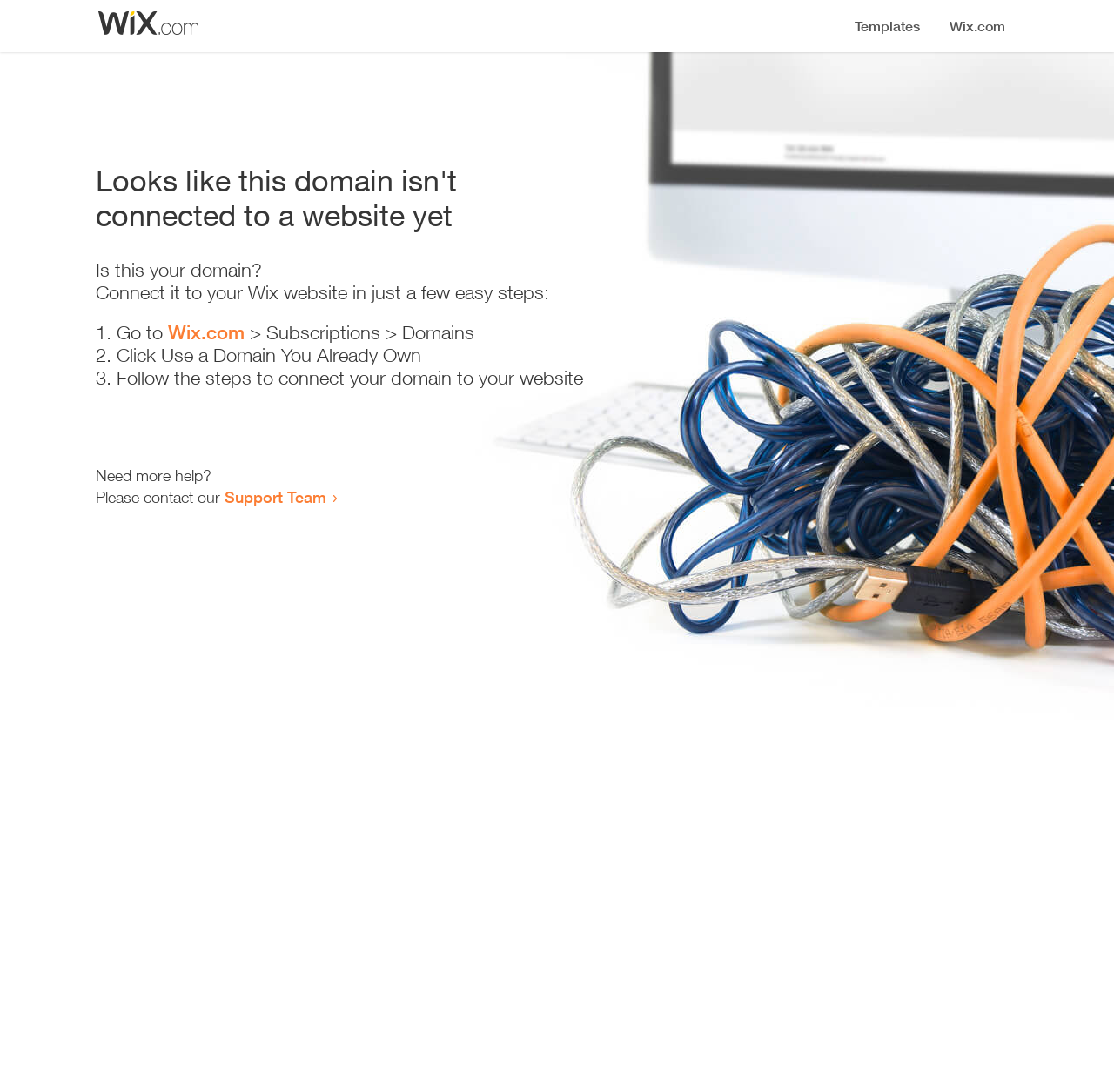Where should the user go to start connecting the domain?
Using the information from the image, answer the question thoroughly.

According to the instructions, the user should go to Wix.com, specifically to the 'Subscriptions > Domains' section, to start connecting the domain.